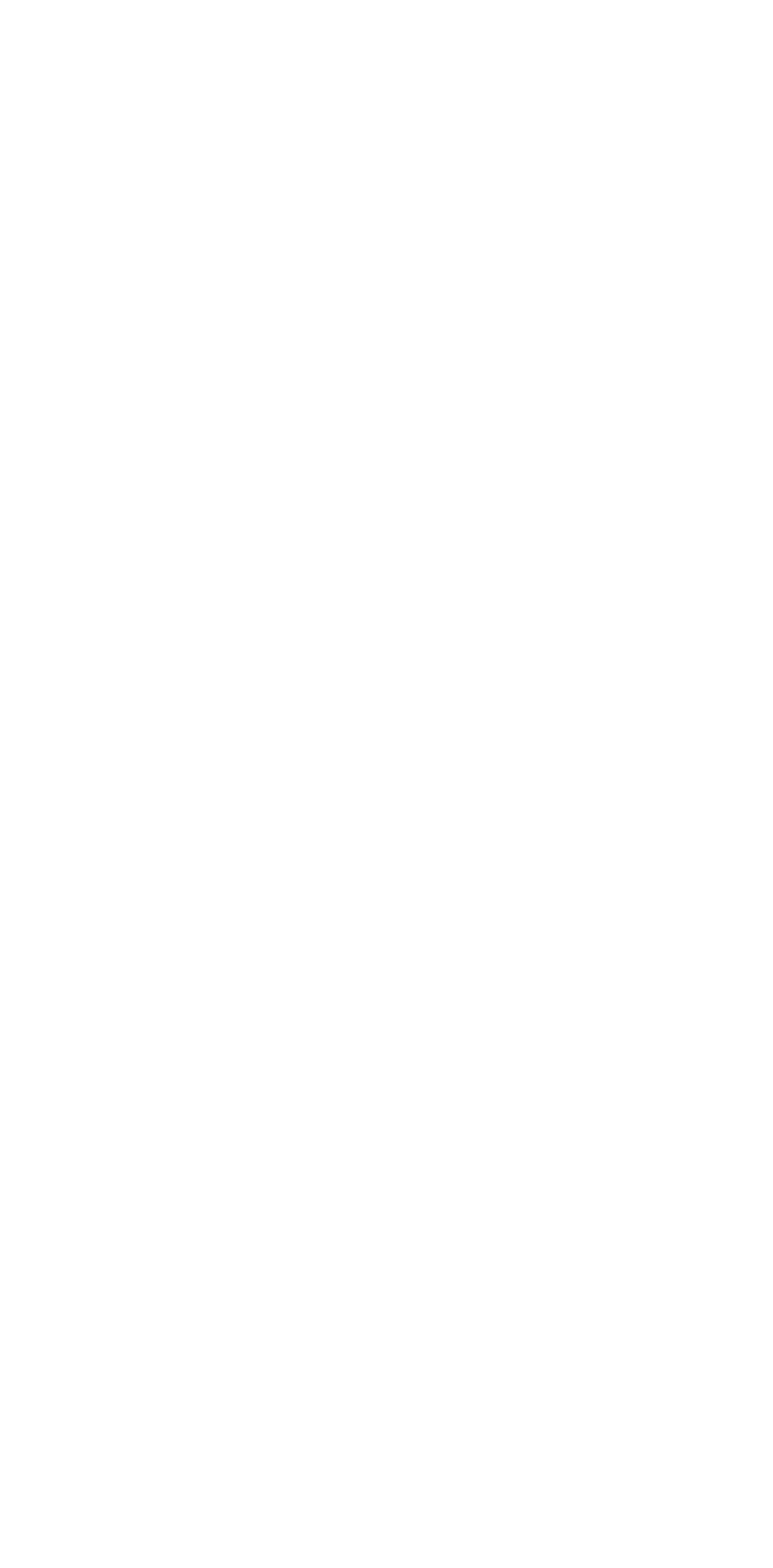What type of tours are offered?
Give a detailed and exhaustive answer to the question.

I found the answer by examining the link with the text 'MX AND OFF-ROAD TOURS' which is a caption for a figure element, indicating that the webpage offers MX and off-road tours.